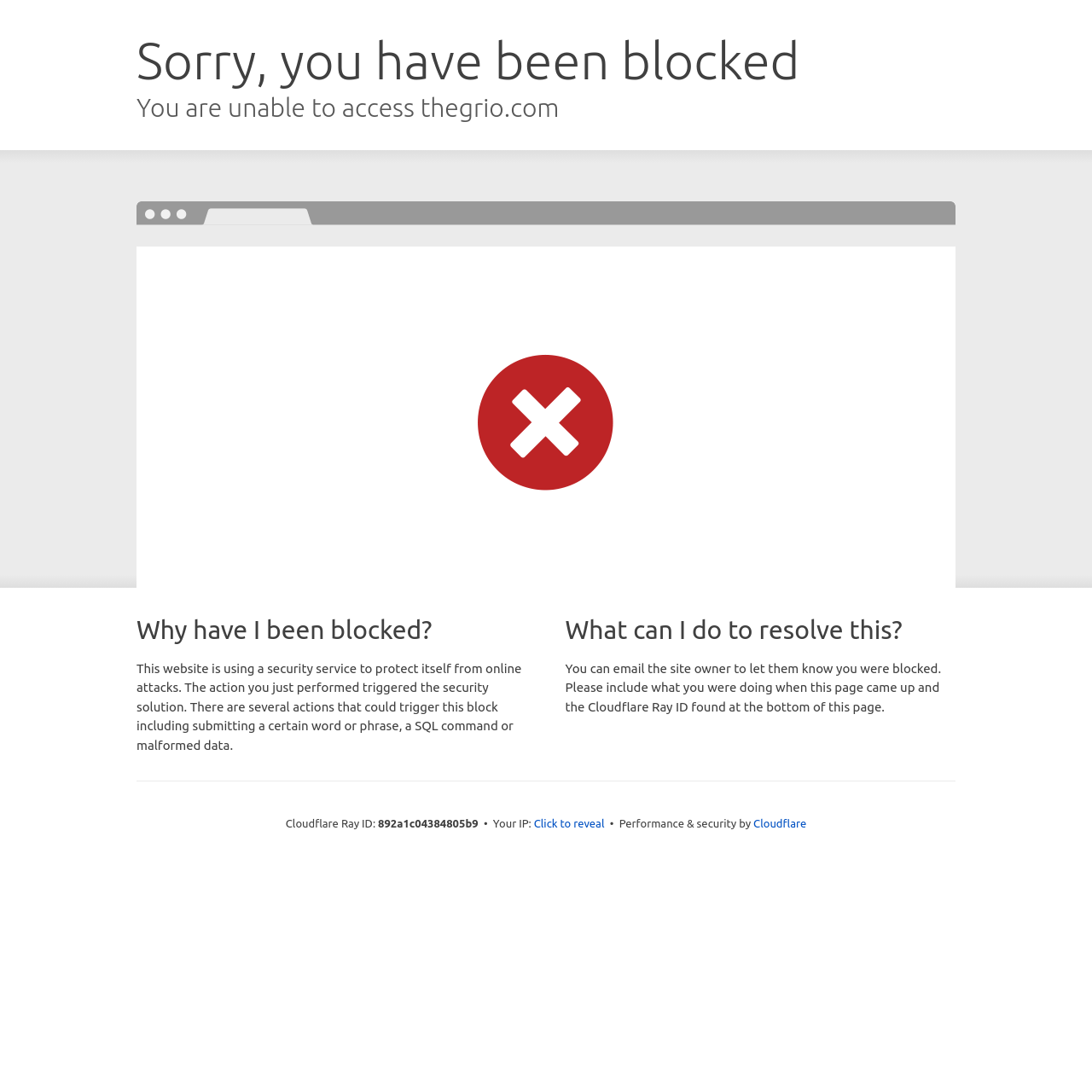Refer to the image and provide a thorough answer to this question:
What is the reason for the block?

The reason for the block is mentioned in the StaticText element 'This website is using a security service to protect itself from online attacks. The action you just performed triggered the security solution.' which explains that the security solution was triggered due to an action performed by the user.